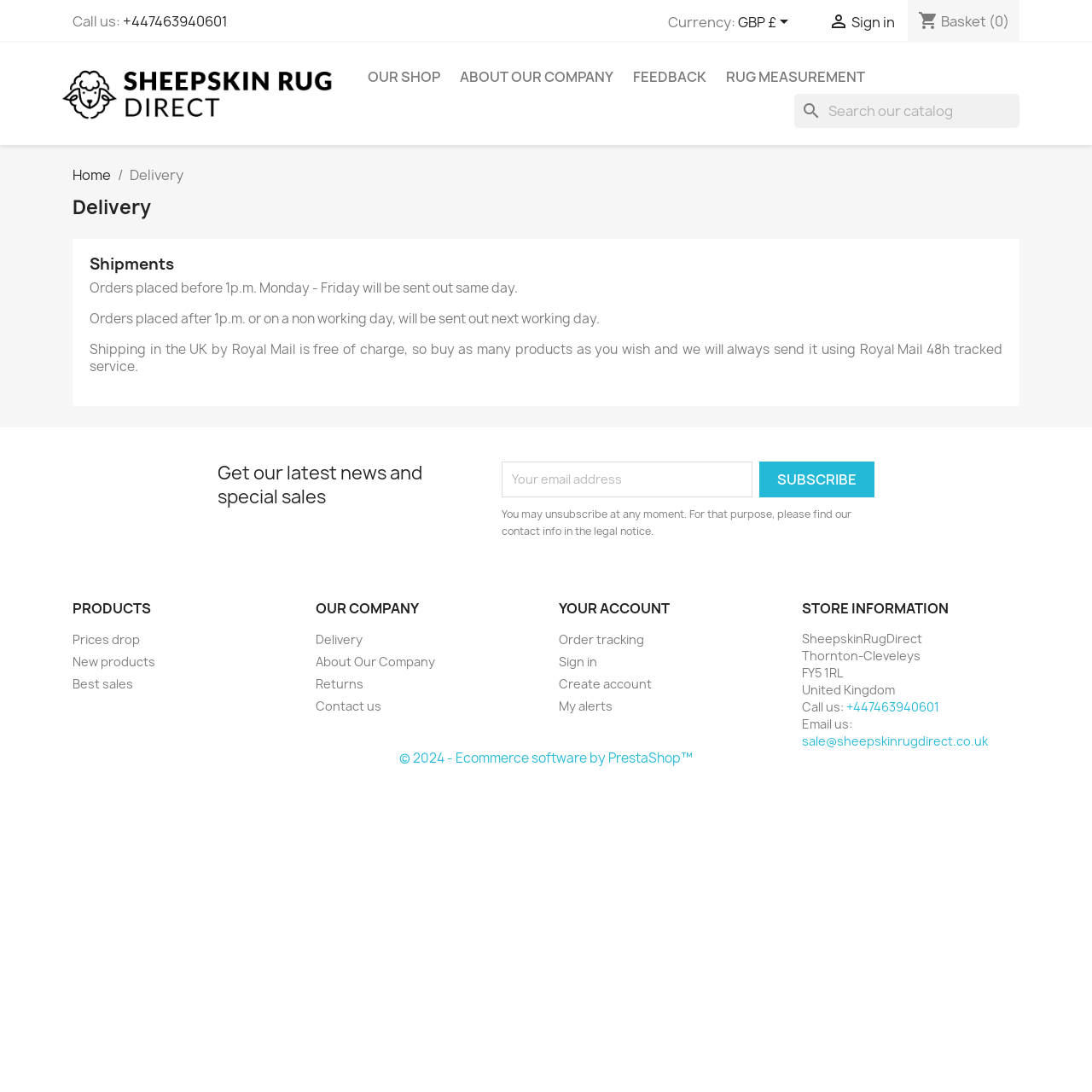Can you determine the bounding box coordinates of the area that needs to be clicked to fulfill the following instruction: "Sign in"?

[0.759, 0.011, 0.82, 0.029]